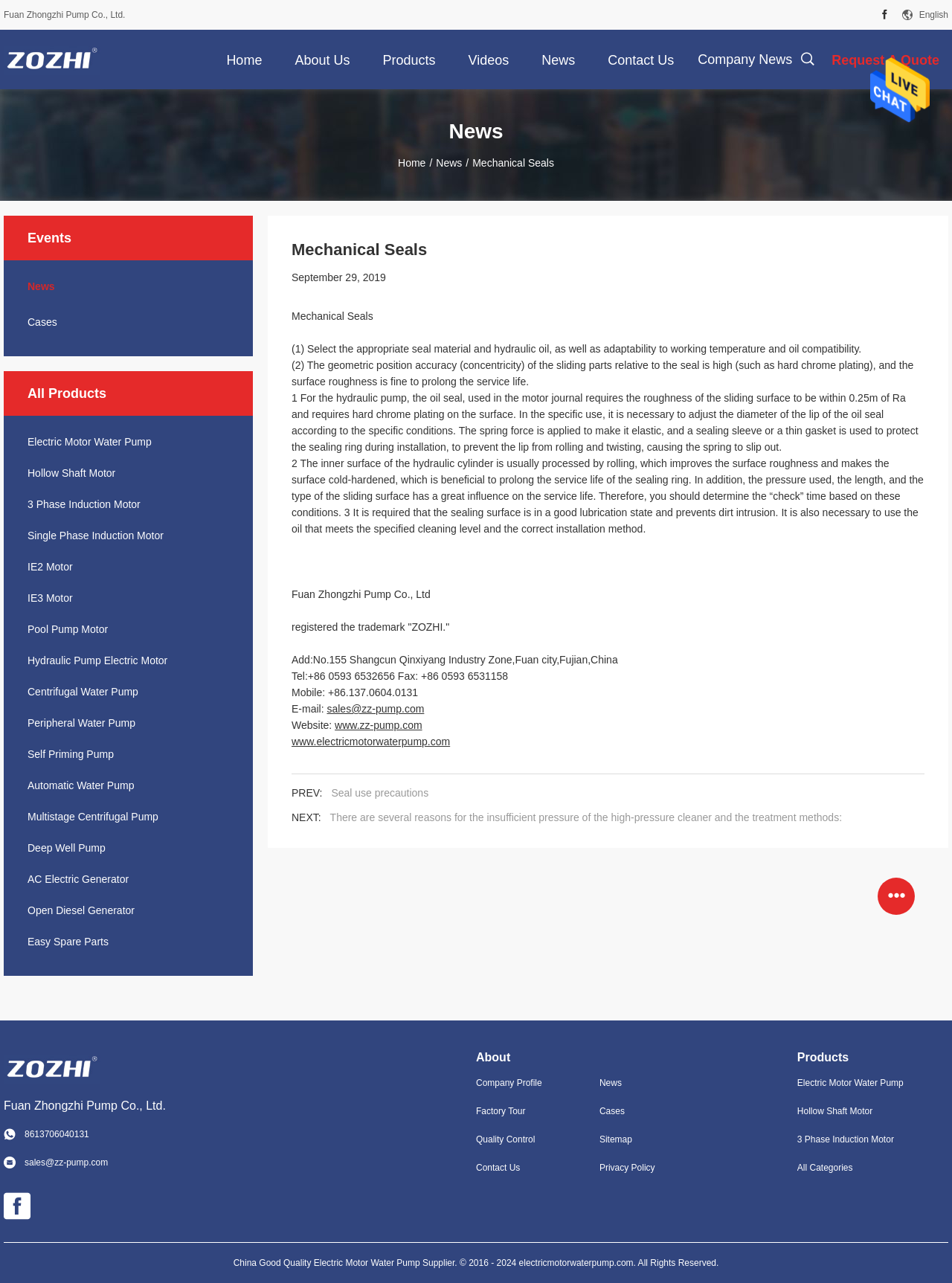Locate the bounding box coordinates of the item that should be clicked to fulfill the instruction: "Search for products".

[0.839, 0.032, 0.857, 0.056]